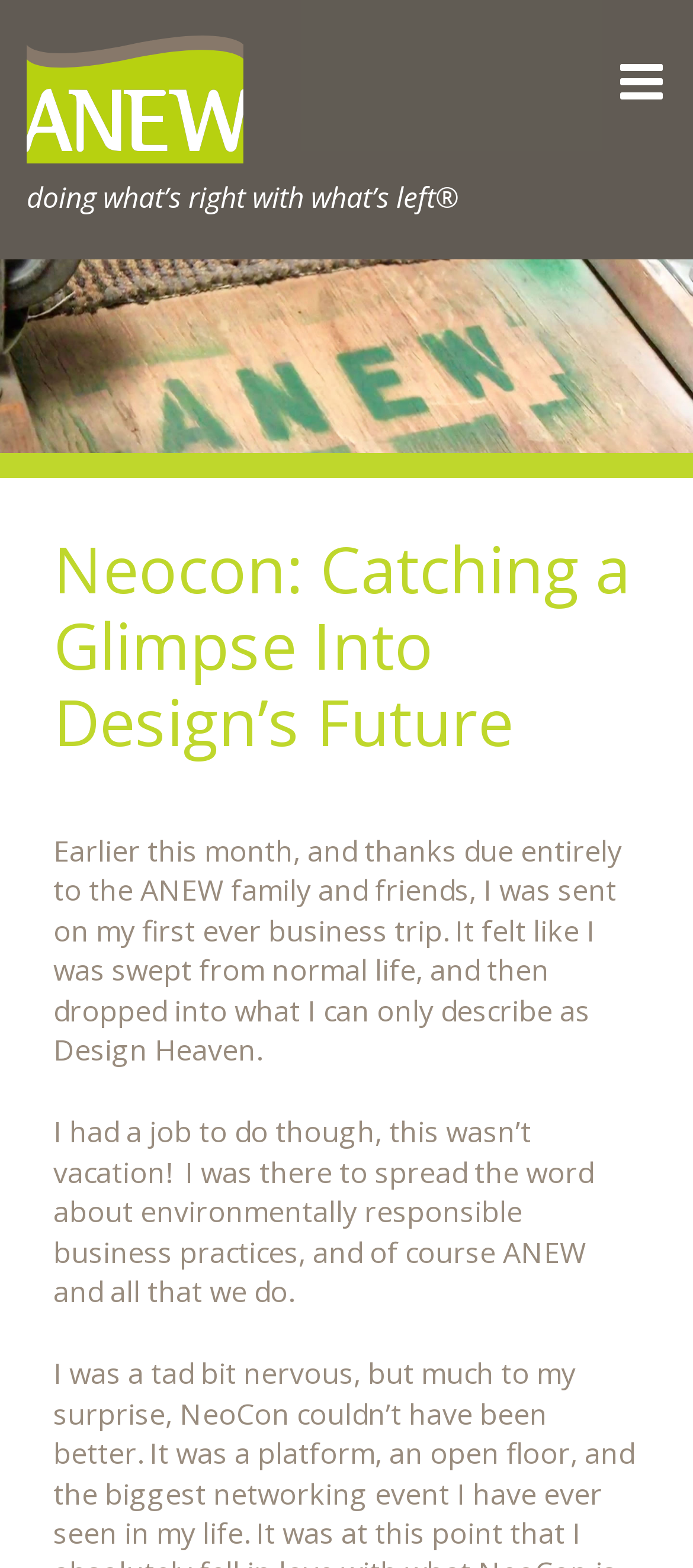Use a single word or phrase to respond to the question:
What is the tagline or slogan of ANEW?

doing what’s right with what’s left